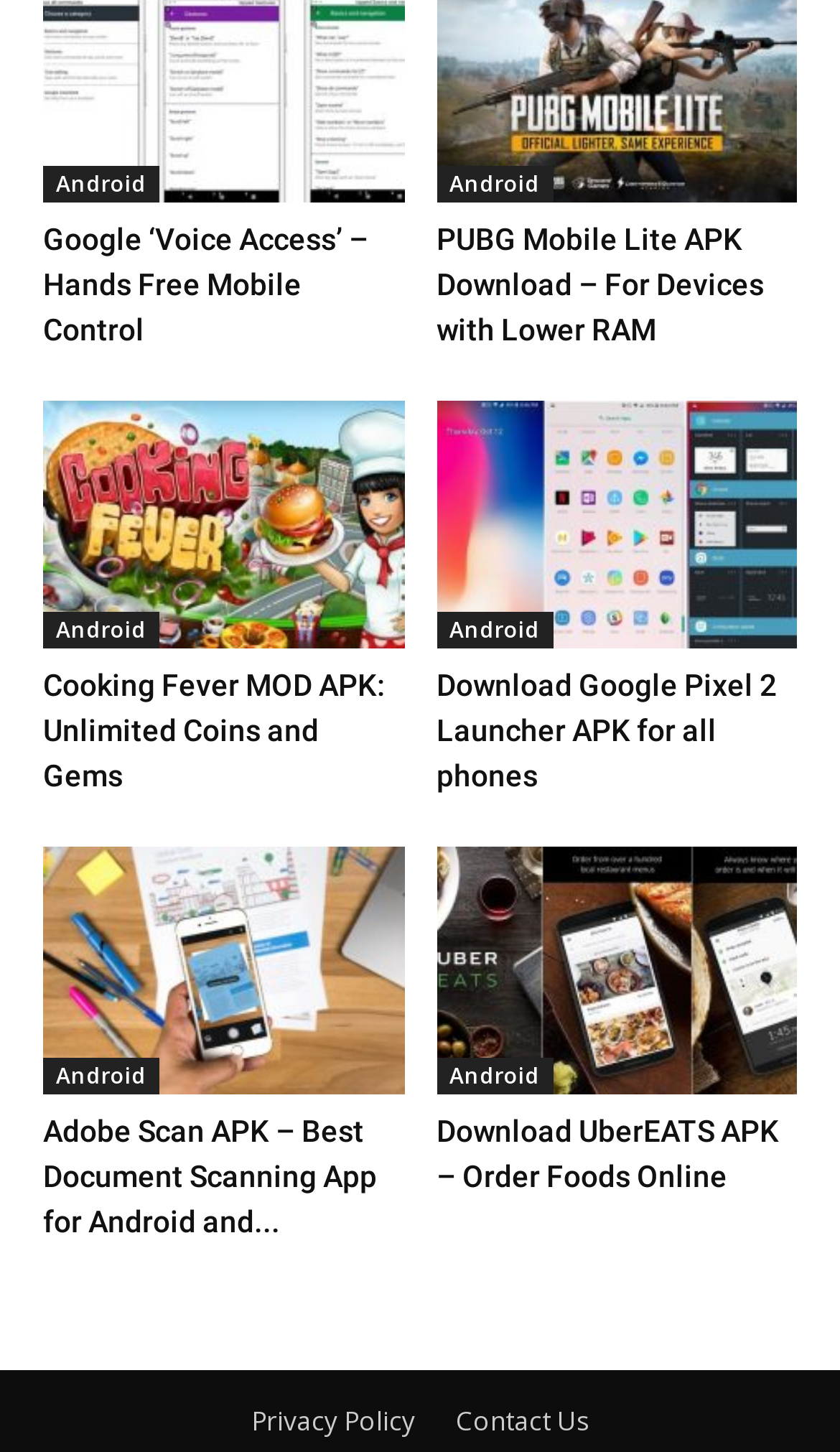Please identify the coordinates of the bounding box for the clickable region that will accomplish this instruction: "Read about Cooking Fever MOD APK".

[0.051, 0.457, 0.481, 0.55]